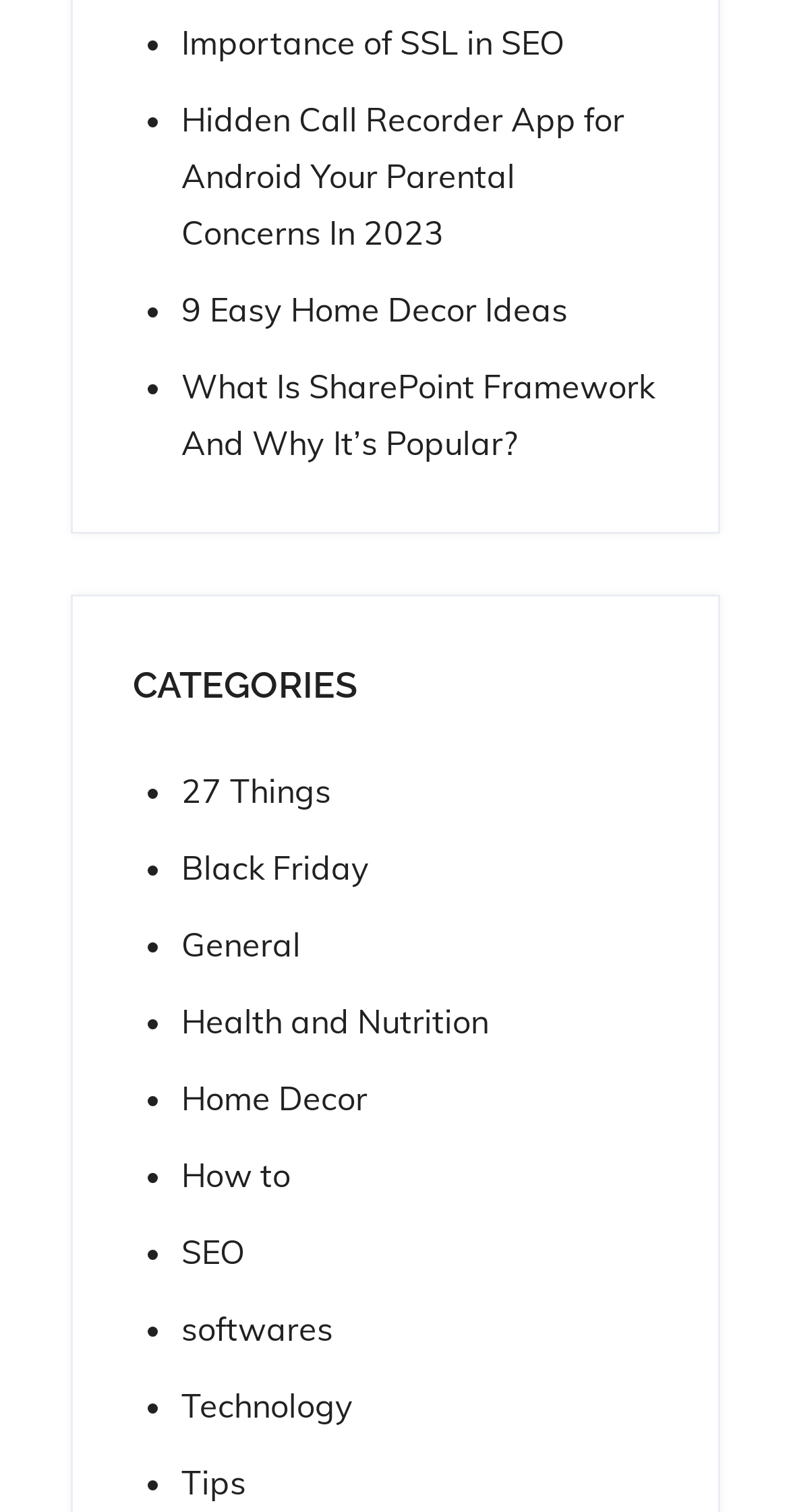Provide the bounding box coordinates of the section that needs to be clicked to accomplish the following instruction: "Follow Argolight on Twitter."

None